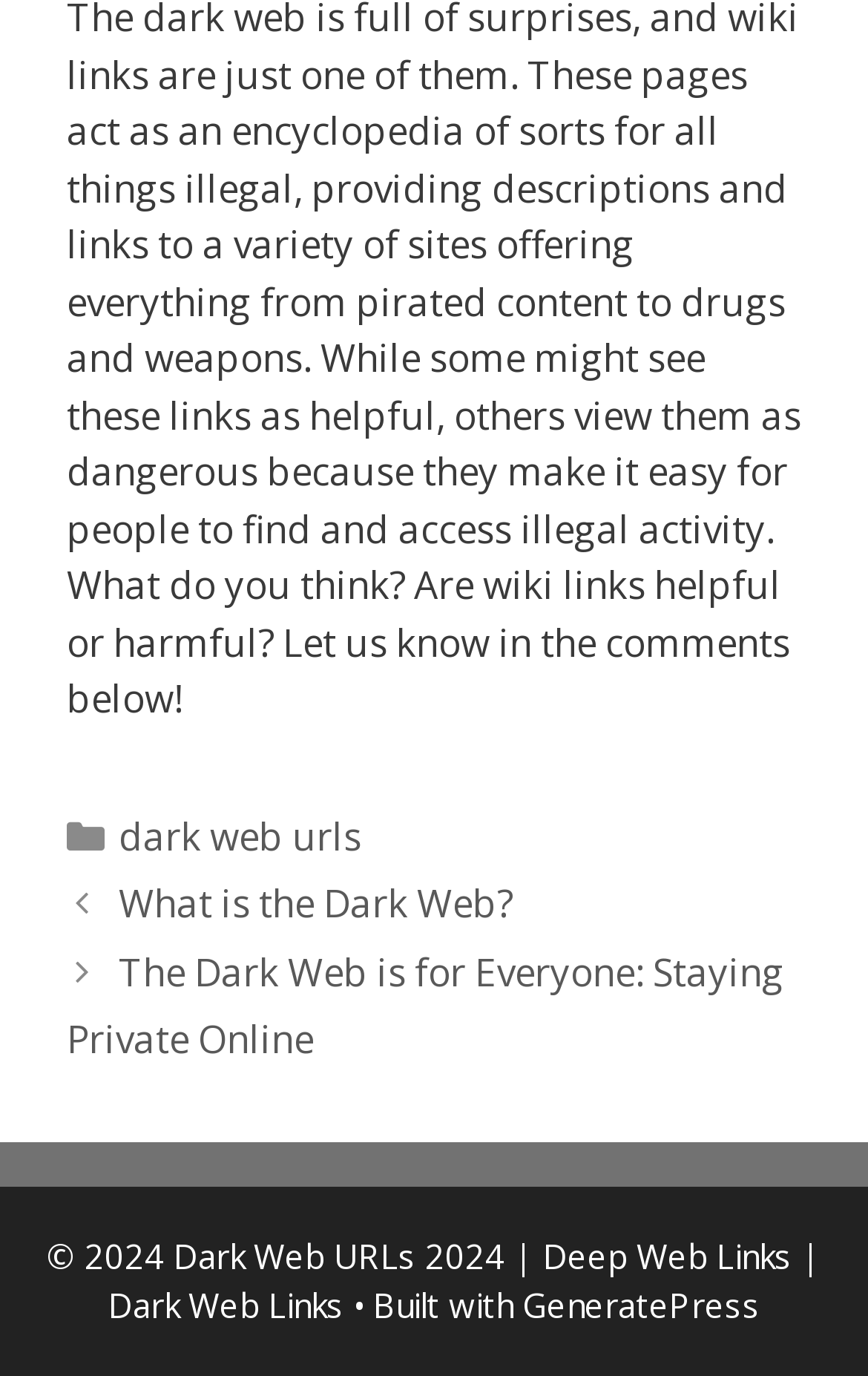Can you give a detailed response to the following question using the information from the image? What is the purpose of the 'Posts' section?

By analyzing the links under the 'Posts' navigation element, I inferred that the purpose of the 'Posts' section is to provide information and resources related to the dark web, such as explanations and guides.